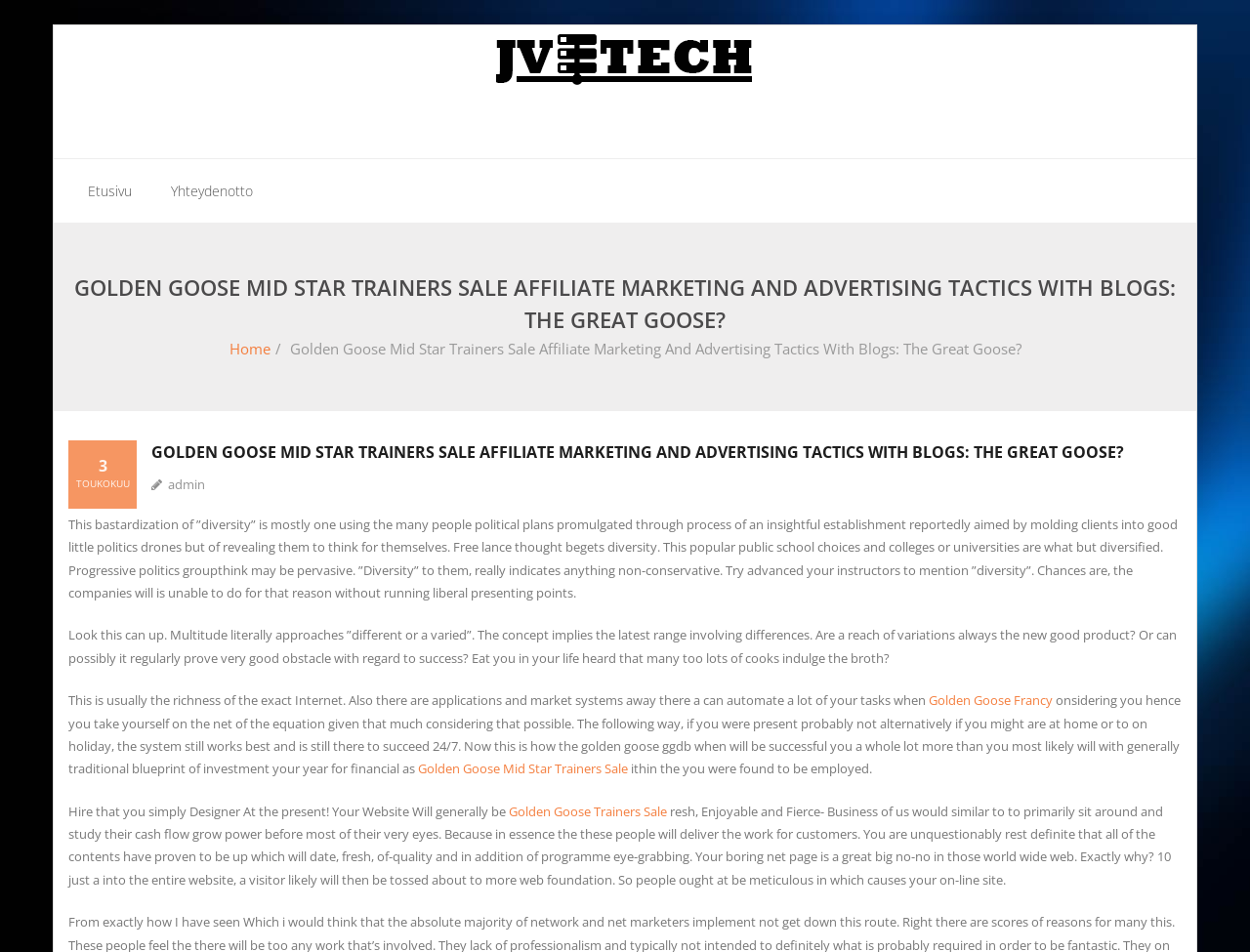Please provide a brief answer to the question using only one word or phrase: 
What is the purpose of automating tasks online?

Success